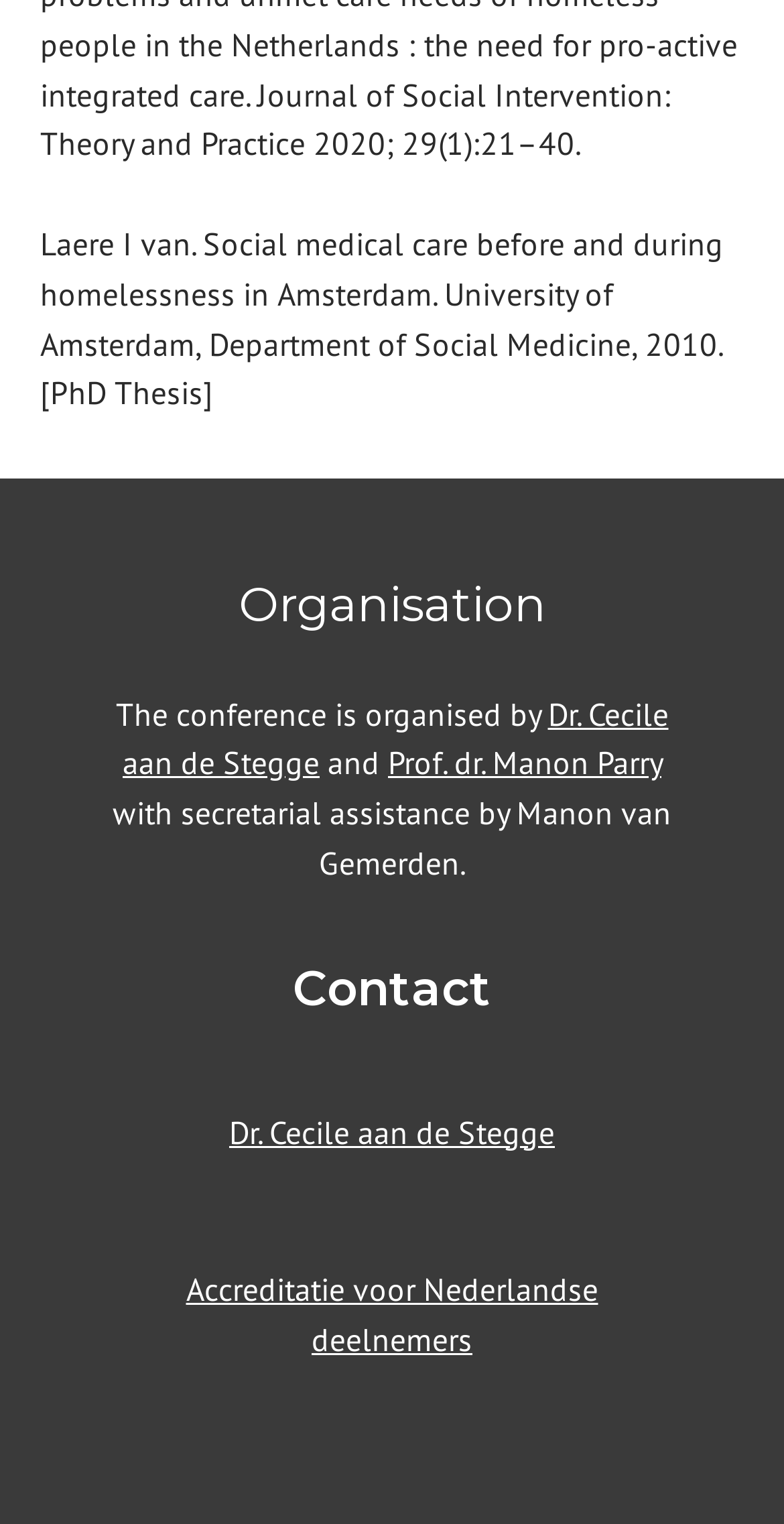Provide the bounding box coordinates of the HTML element this sentence describes: "Accreditatie voor Nederlandse deelnemers". The bounding box coordinates consist of four float numbers between 0 and 1, i.e., [left, top, right, bottom].

[0.237, 0.832, 0.763, 0.891]